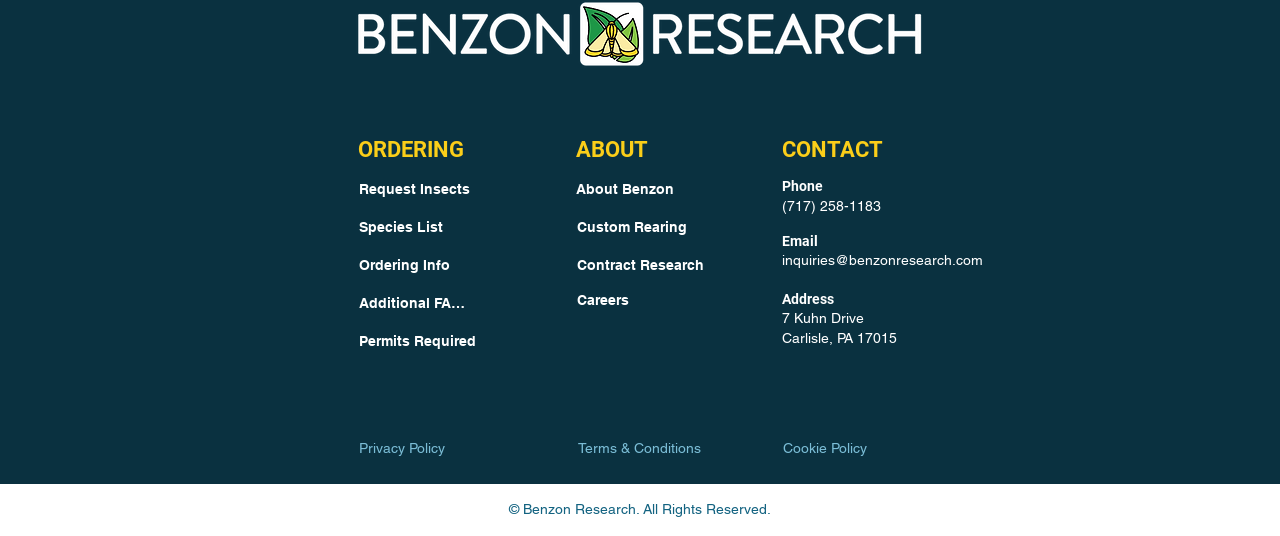Could you provide the bounding box coordinates for the portion of the screen to click to complete this instruction: "Get ordering information"?

[0.28, 0.462, 0.36, 0.527]